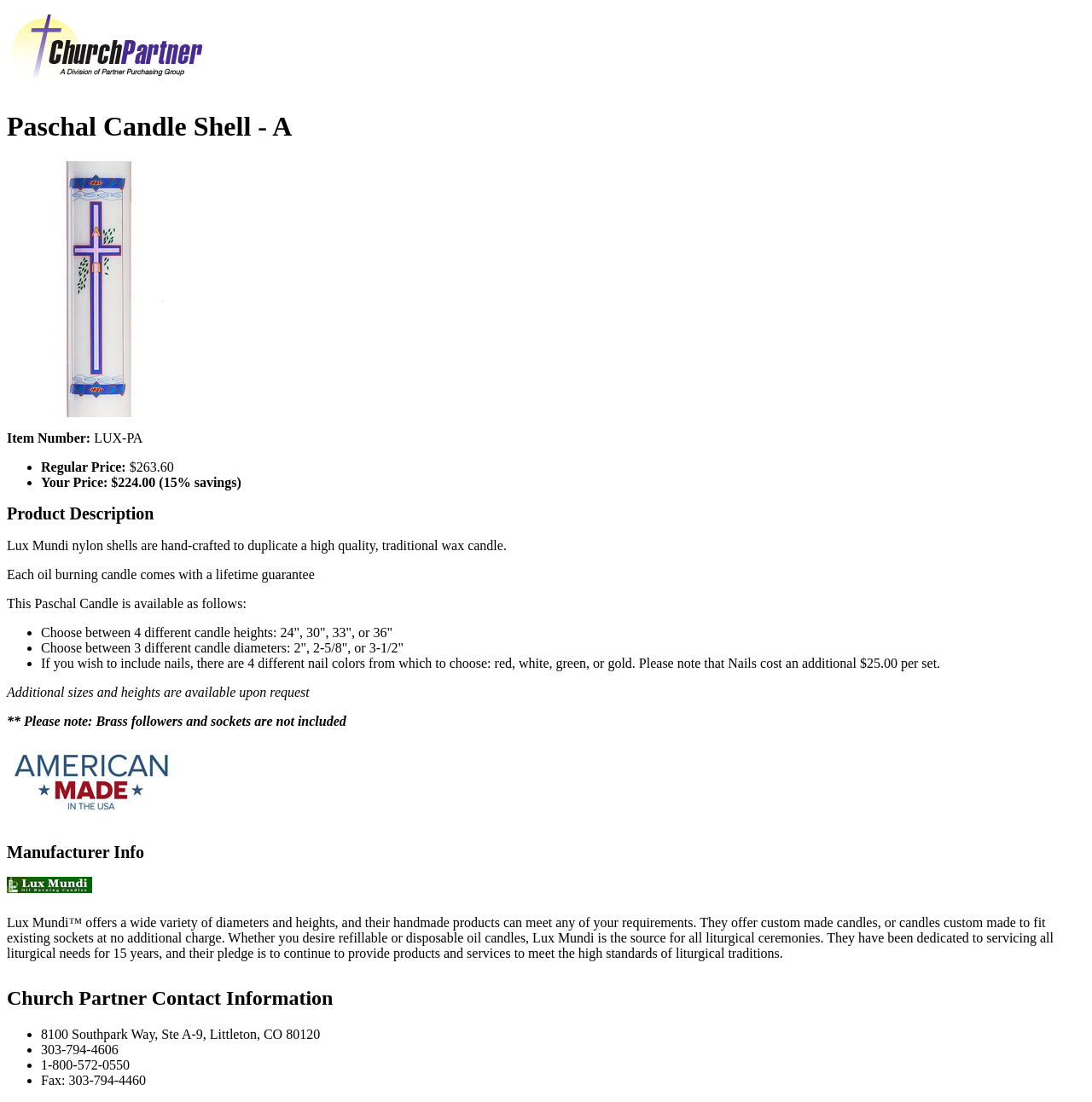Please extract the title of the webpage.

Paschal Candle Shell - A